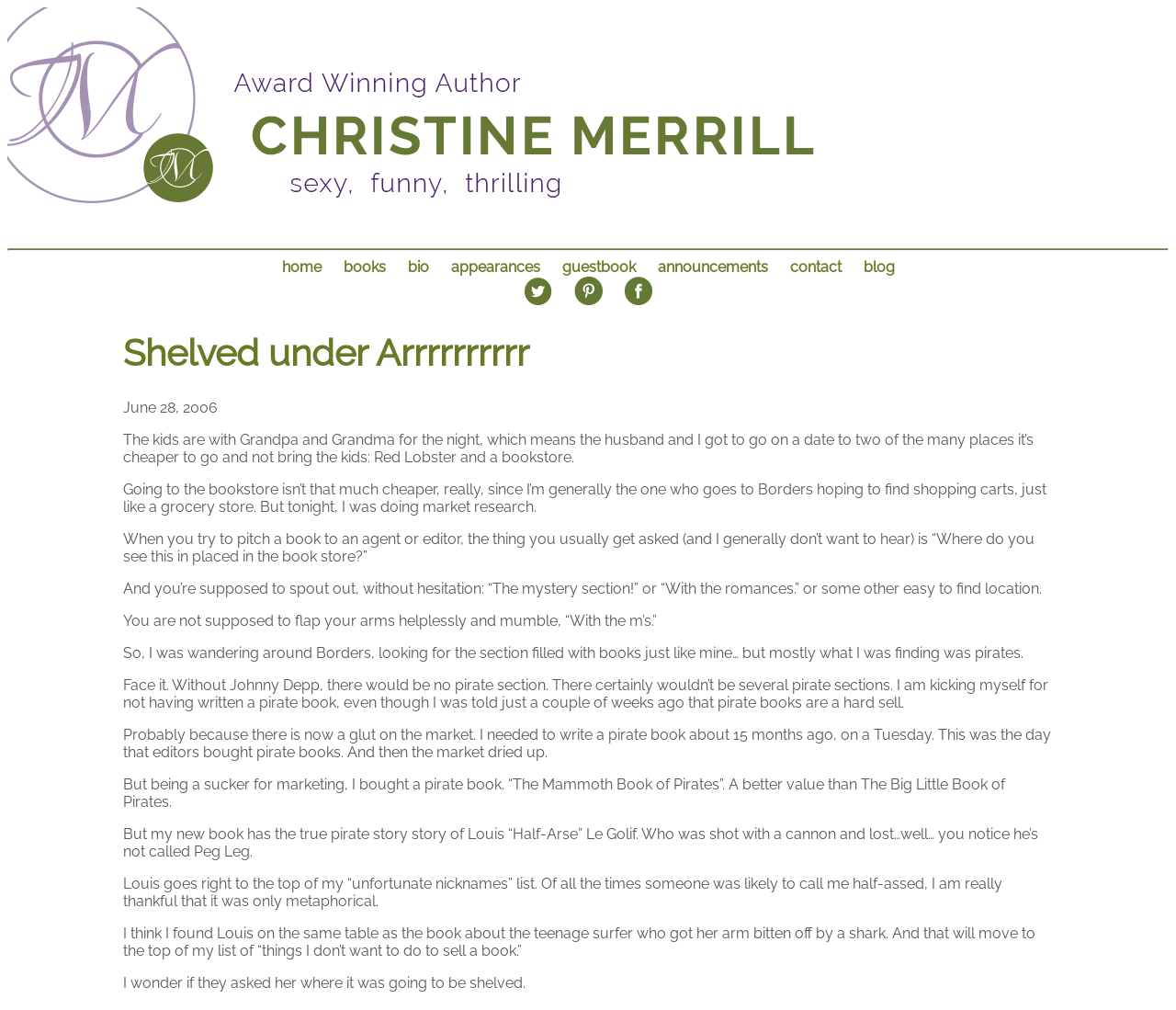What is the author's tone in the text?
From the screenshot, supply a one-word or short-phrase answer.

Humorous